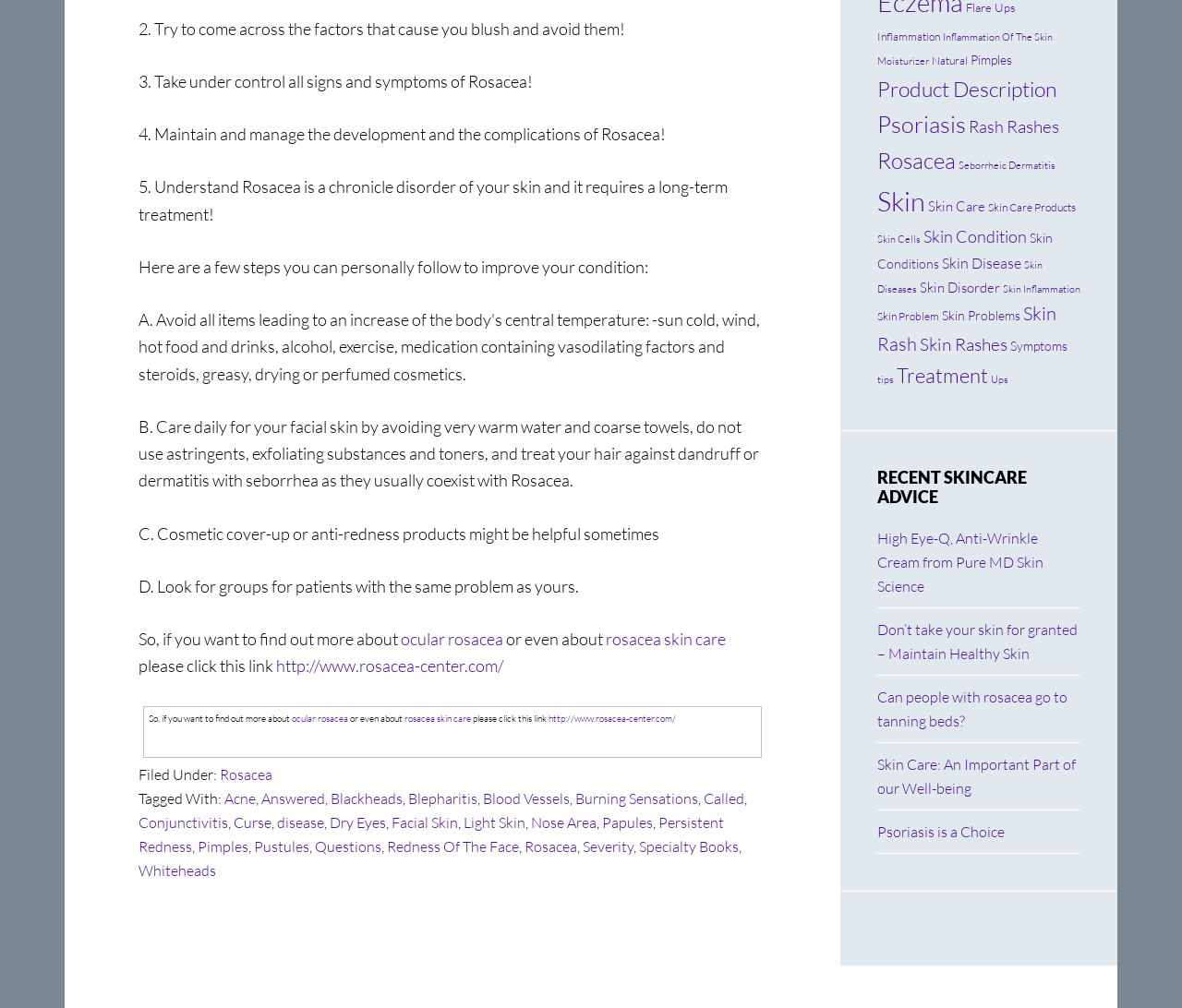Specify the bounding box coordinates (top-left x, top-left y, bottom-right x, bottom-right y) of the UI element in the screenshot that matches this description: Inflammation Of The Skin

[0.798, 0.03, 0.891, 0.043]